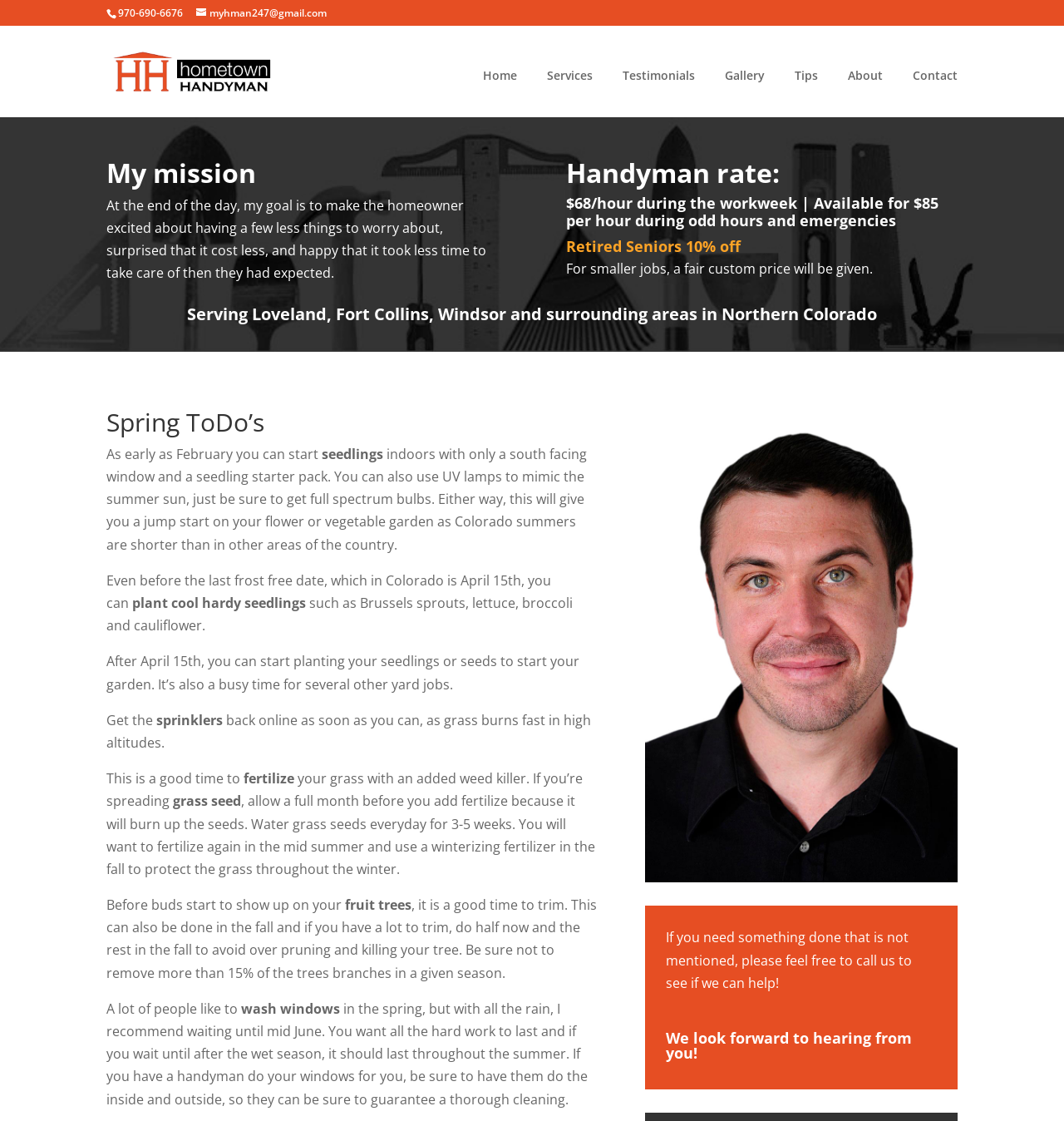Using the information in the image, could you please answer the following question in detail:
What is the purpose of trimming fruit trees in the spring?

The webpage mentions that trimming fruit trees in the spring is a good time to do so, but it is important not to remove more than 15% of the tree's branches in a given season to avoid over pruning and killing the tree.